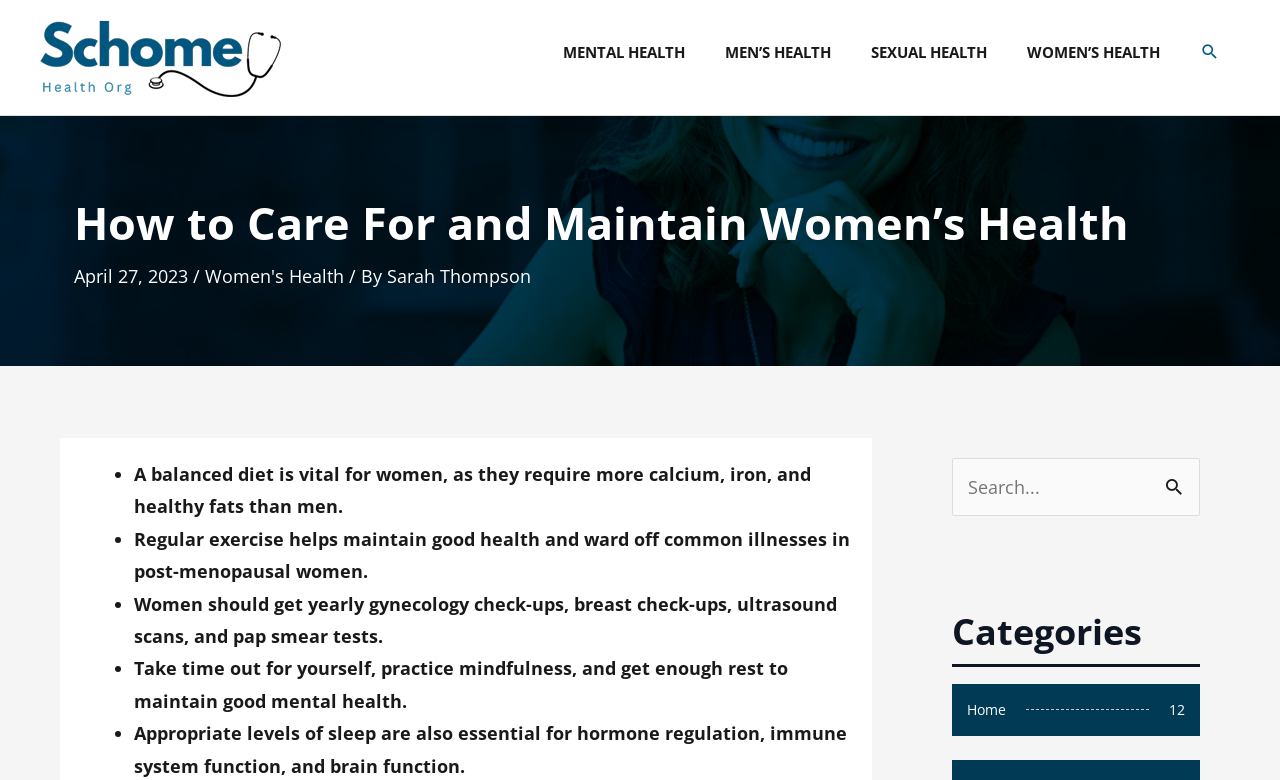Please identify the bounding box coordinates of the area that needs to be clicked to follow this instruction: "Go to Women's Health page".

[0.787, 0.028, 0.922, 0.104]